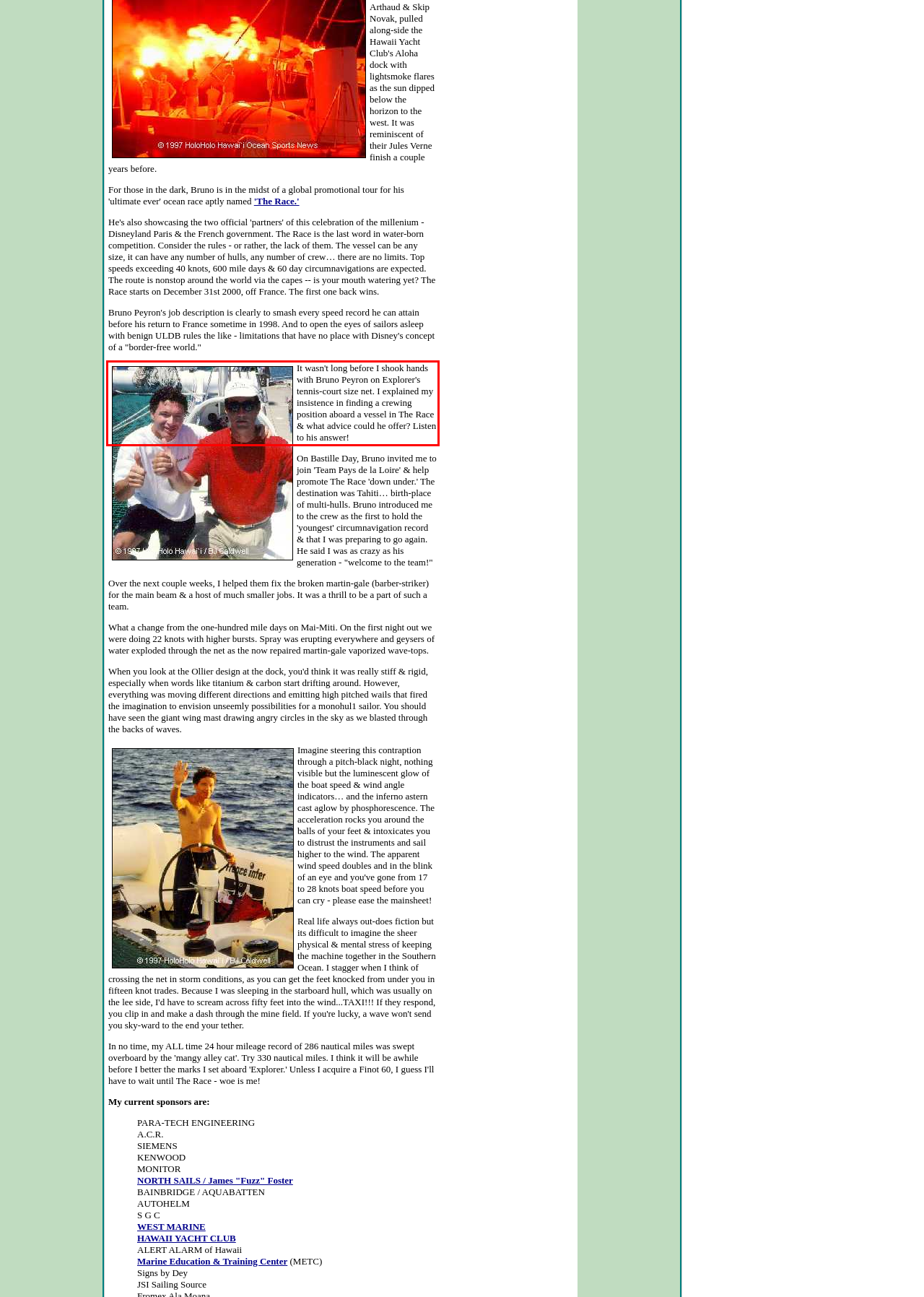Identify and transcribe the text content enclosed by the red bounding box in the given screenshot.

It wasn't long before I shook hands with Bruno Peyron on Explorer's tennis-court size net. I explained my insistence in finding a crewing position aboard a vessel in The Race & what advice could he offer? Listen to his answer!